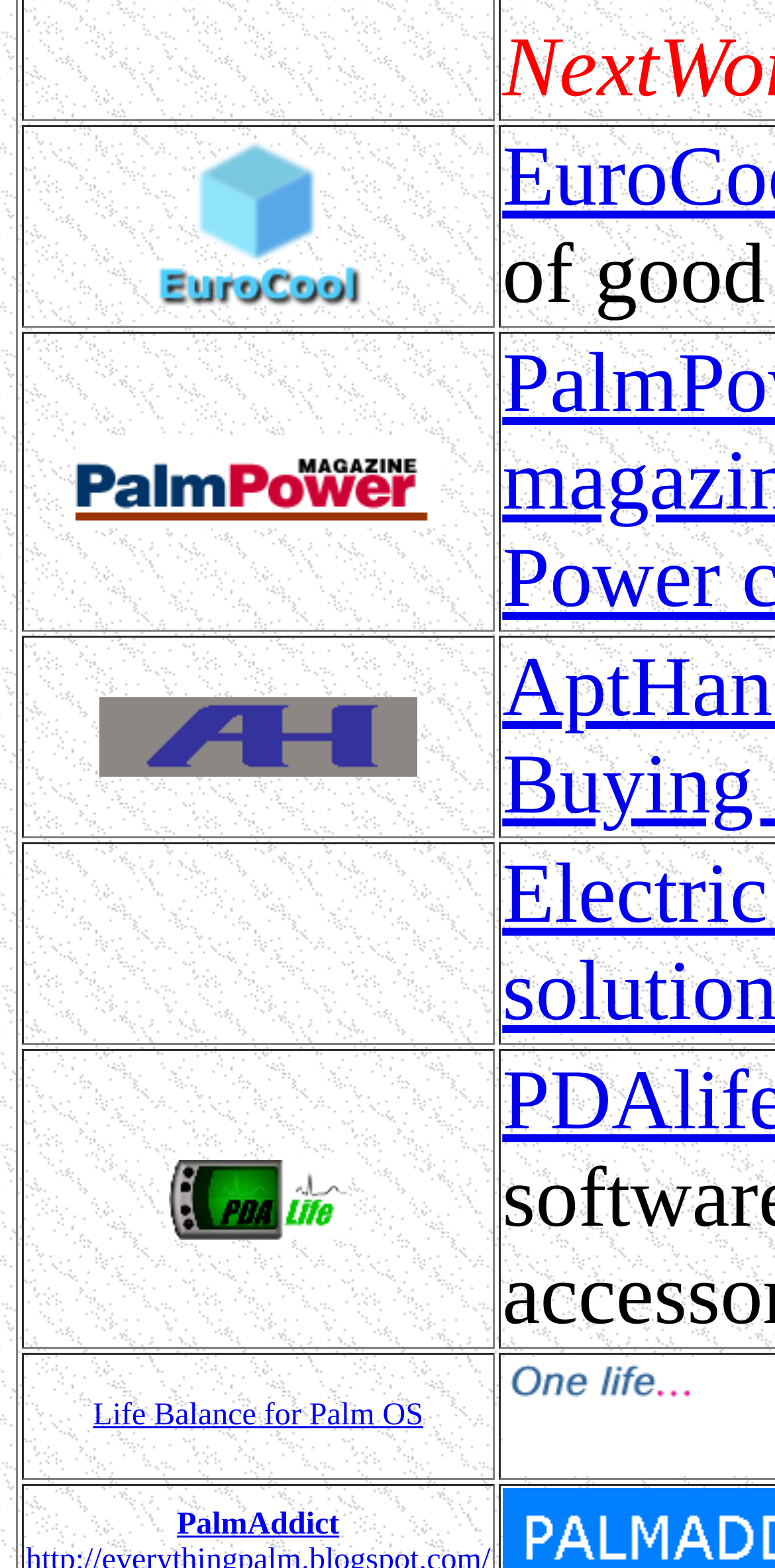Reply to the question with a single word or phrase:
What is the text adjacent to the PDA Life logo?

Life Balance for Palm OS